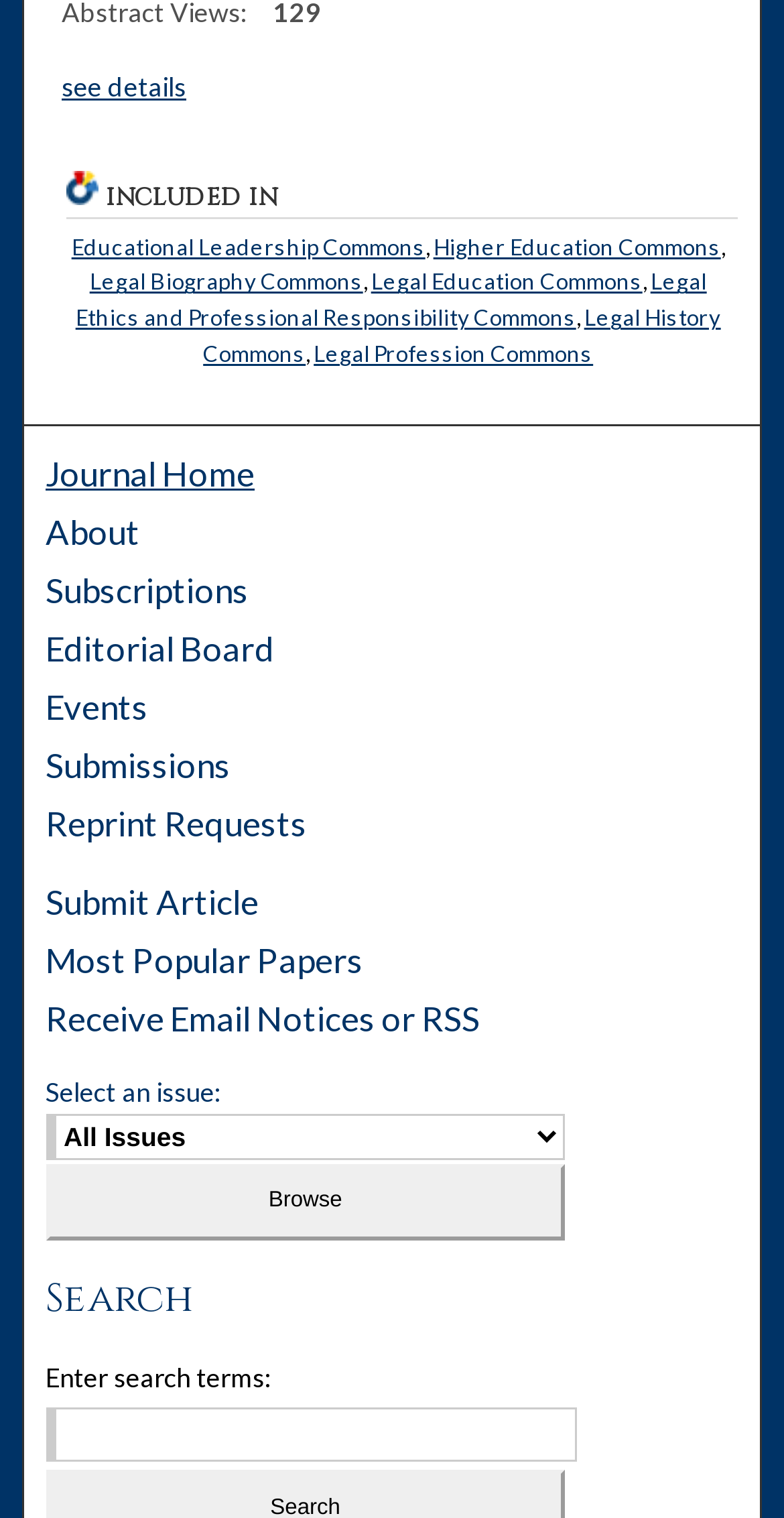Based on the image, please elaborate on the answer to the following question:
What is the purpose of the 'Submit Article' link?

The 'Submit Article' link is likely intended for authors to submit their articles for publication, as it is located among other links related to journal management and editorial processes.